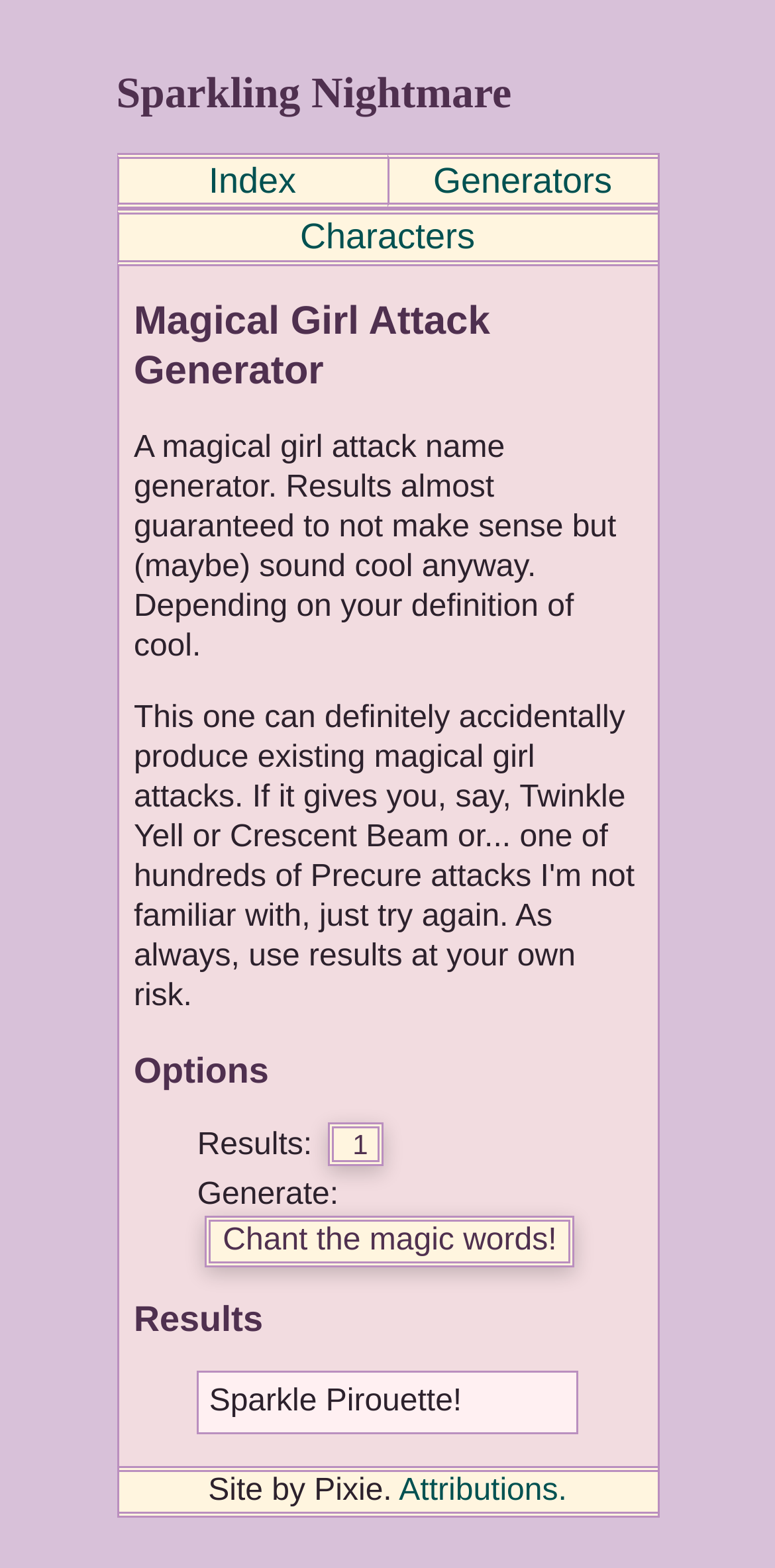Generate a comprehensive description of the webpage content.

This webpage is a magical girl attack generator, as indicated by the title "Magical Girl Attack Generator - Sparkling Nightmare". The page has a navigation menu at the top, consisting of three links: "Index", "Generators", and "Characters", positioned from left to right.

Below the navigation menu, there is a heading that reads "Magical Girl Attack Generator", followed by a descriptive paragraph that explains the purpose of the generator. The paragraph is positioned in the top-left section of the page and spans about two-thirds of the page width.

Further down, there is a section labeled "Options", which contains a combobox and a button. The combobox is labeled "Results:" and is positioned above the button, which reads "Chant the magic words!". This section is located in the top-left section of the page, below the descriptive paragraph.

The generated magical girl attack is displayed in a section labeled "Results", which is positioned below the "Options" section. The generated attack name, "Sparkle Pirouette!", is displayed in this section.

At the bottom of the page, there is a footer section that contains a credit line "Site by Pixie" and a link to "Attributions". This section is positioned at the bottom-left corner of the page.